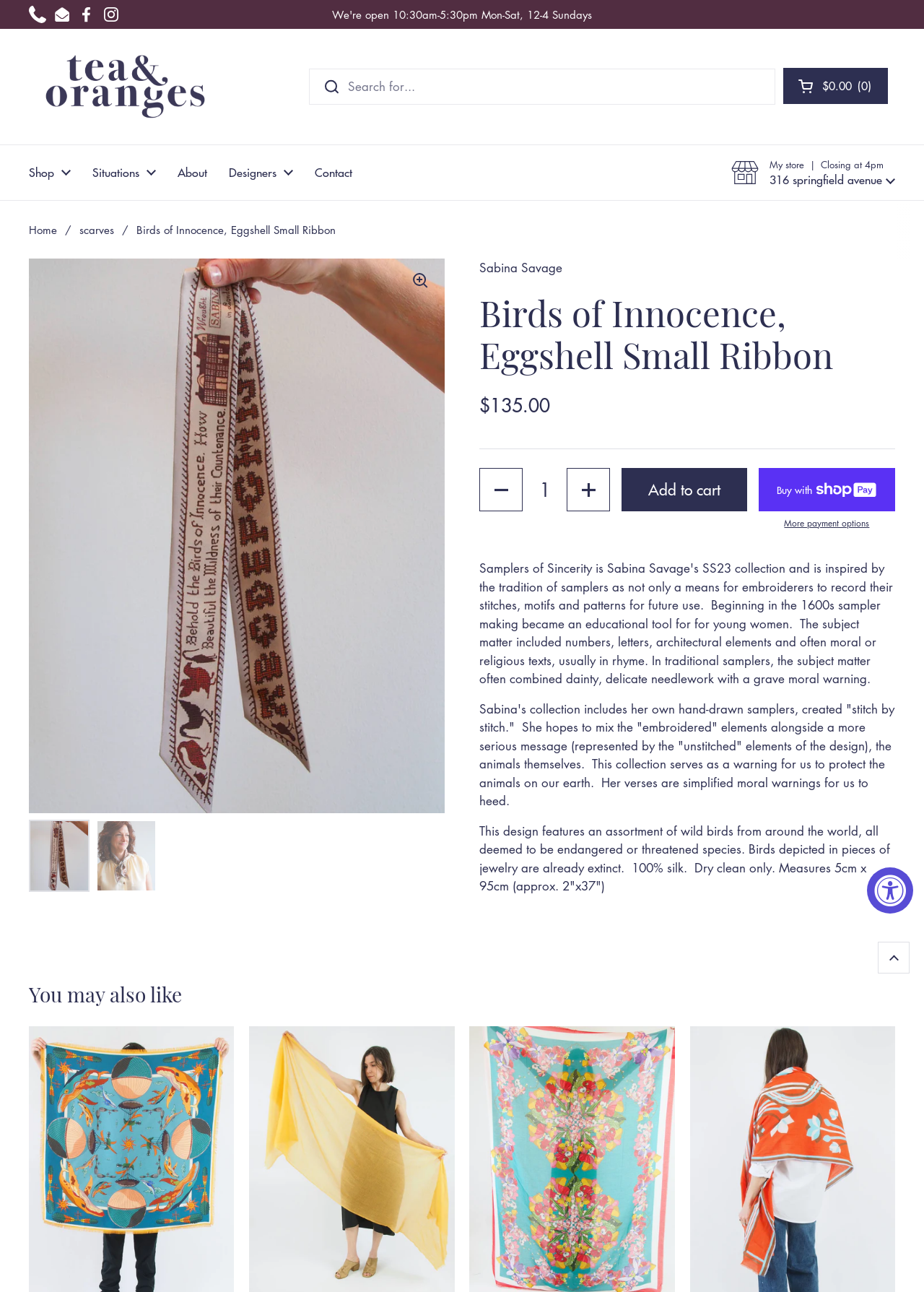Offer a comprehensive description of the webpage’s content and structure.

This webpage appears to be a product page for a scarf called "Birds of Innocence, Eggshell Small Ribbon" from the brand "teaandoranges". At the top of the page, there is a navigation menu with links to "Shop", "Situations", "About", "Designers", and "Contact". Below this, there is a breadcrumb navigation showing the path "Home > Scarves > Birds of Innocence, Eggshell Small Ribbon".

The main content of the page is divided into two sections. On the left, there is a large image of the scarf, and below it, another image of the same scarf. On the right, there is a product description section. At the top of this section, there is a heading with the product name, followed by the price "$135.00". Below this, there is a quantity selector with buttons to decrease and increase the quantity, and a spin button to enter a specific quantity.

Further down, there are buttons to "Add to cart" and "Buy now with ShopPay", as well as a button to show more payment options. Below this, there is a product description text that explains the inspiration behind the design, the materials used, and the measurements of the scarf.

At the bottom of the page, there is a section titled "You may also like", which suggests other products that the customer might be interested in.

In the top-right corner of the page, there is a search bar and a button to open the cart. In the top-left corner, there are links to "Phone", "Email", "Facebook", and "Instagram".